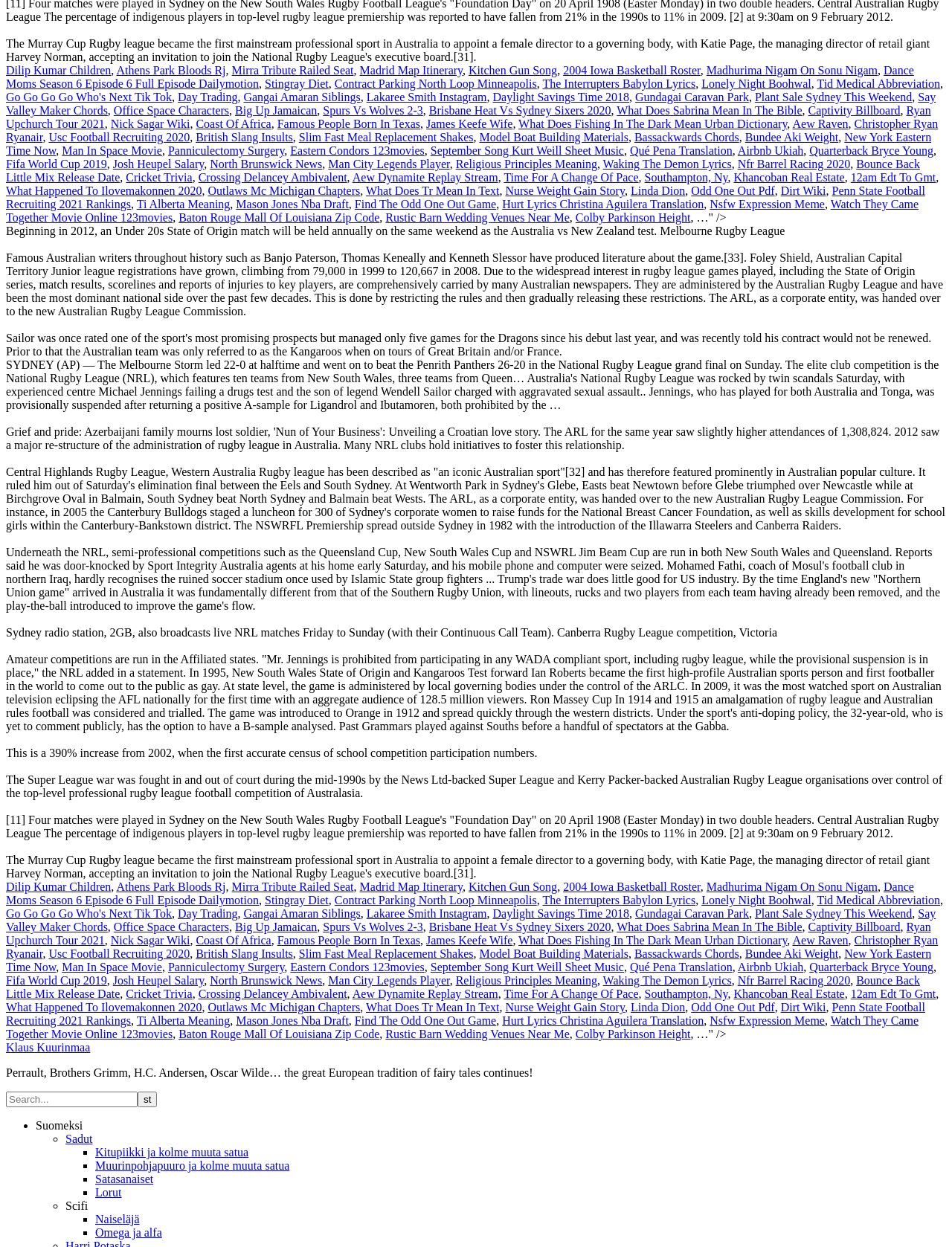Locate the bounding box coordinates of the element to click to perform the following action: 'Learn about Tid Medical Abbreviation'. The coordinates should be given as four float values between 0 and 1, in the form of [left, top, right, bottom].

[0.858, 0.062, 0.988, 0.072]